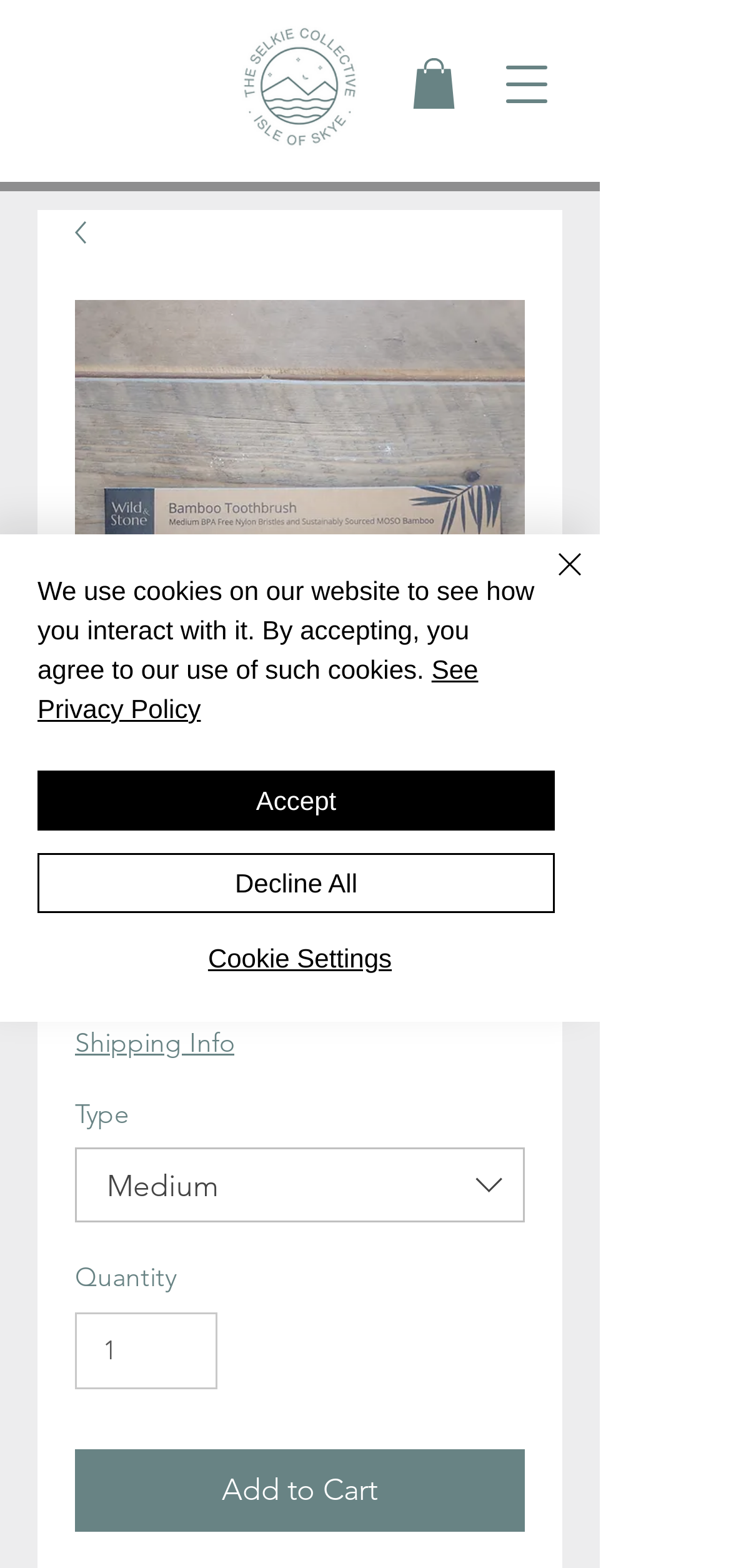Can you specify the bounding box coordinates for the region that should be clicked to fulfill this instruction: "View shipping information".

[0.103, 0.654, 0.321, 0.675]